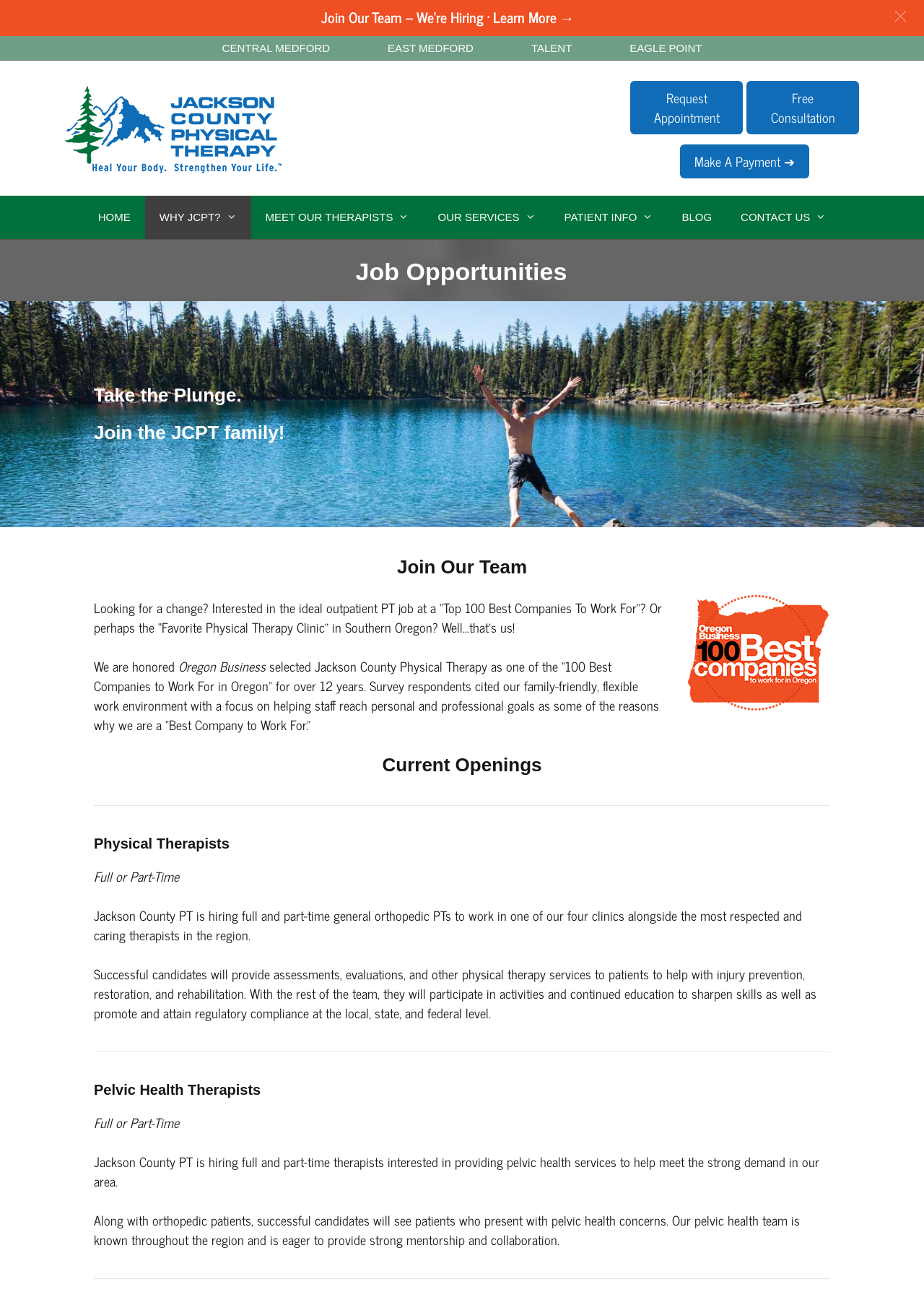Can you find the bounding box coordinates for the UI element given this description: "Blog"? Provide the coordinates as four float numbers between 0 and 1: [left, top, right, bottom].

[0.722, 0.152, 0.786, 0.185]